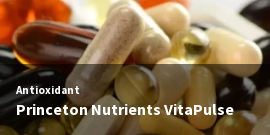Why is the background blurred?
Give a thorough and detailed response to the question.

The background is subtly blurred, which suggests that the intention is to draw focus to the supplements themselves, making it clear that they are the central subject of interest for health-conscious consumers.